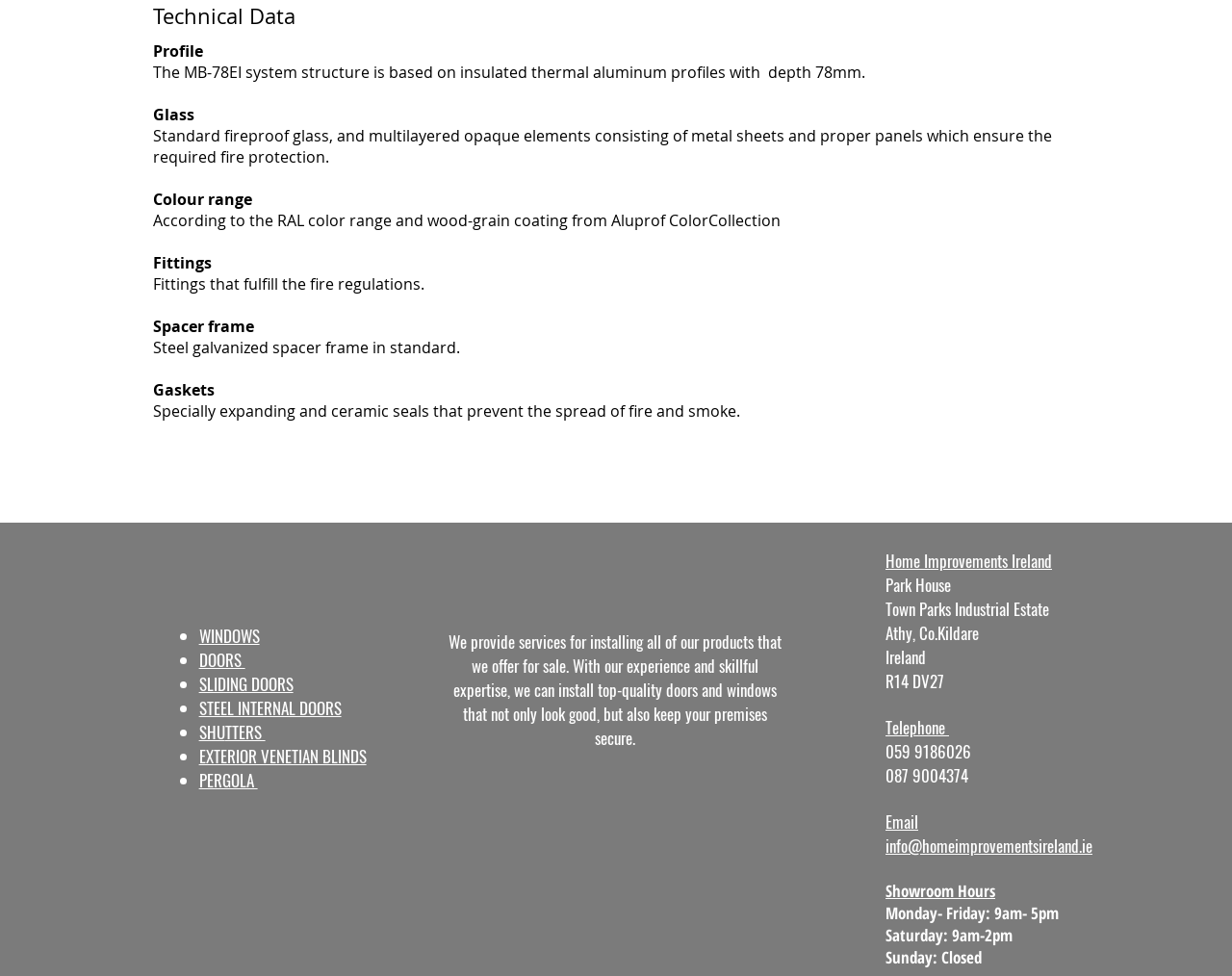Please mark the bounding box coordinates of the area that should be clicked to carry out the instruction: "Click on Email info@homeimprovementsireland.ie".

[0.719, 0.854, 0.887, 0.879]